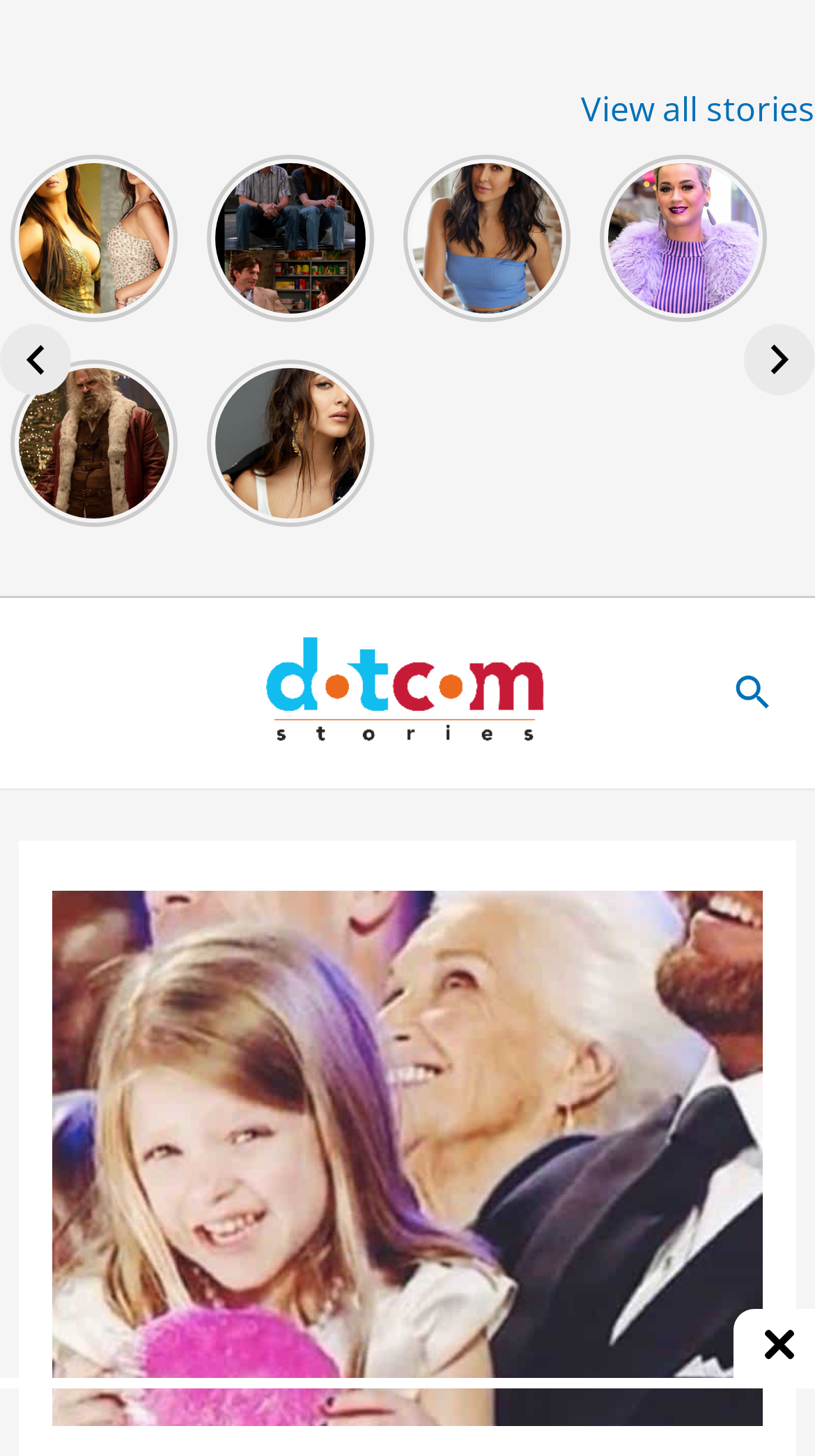Find the bounding box coordinates of the element to click in order to complete this instruction: "Go to DotComStories homepage". The bounding box coordinates must be four float numbers between 0 and 1, denoted as [left, top, right, bottom].

[0.292, 0.458, 0.708, 0.49]